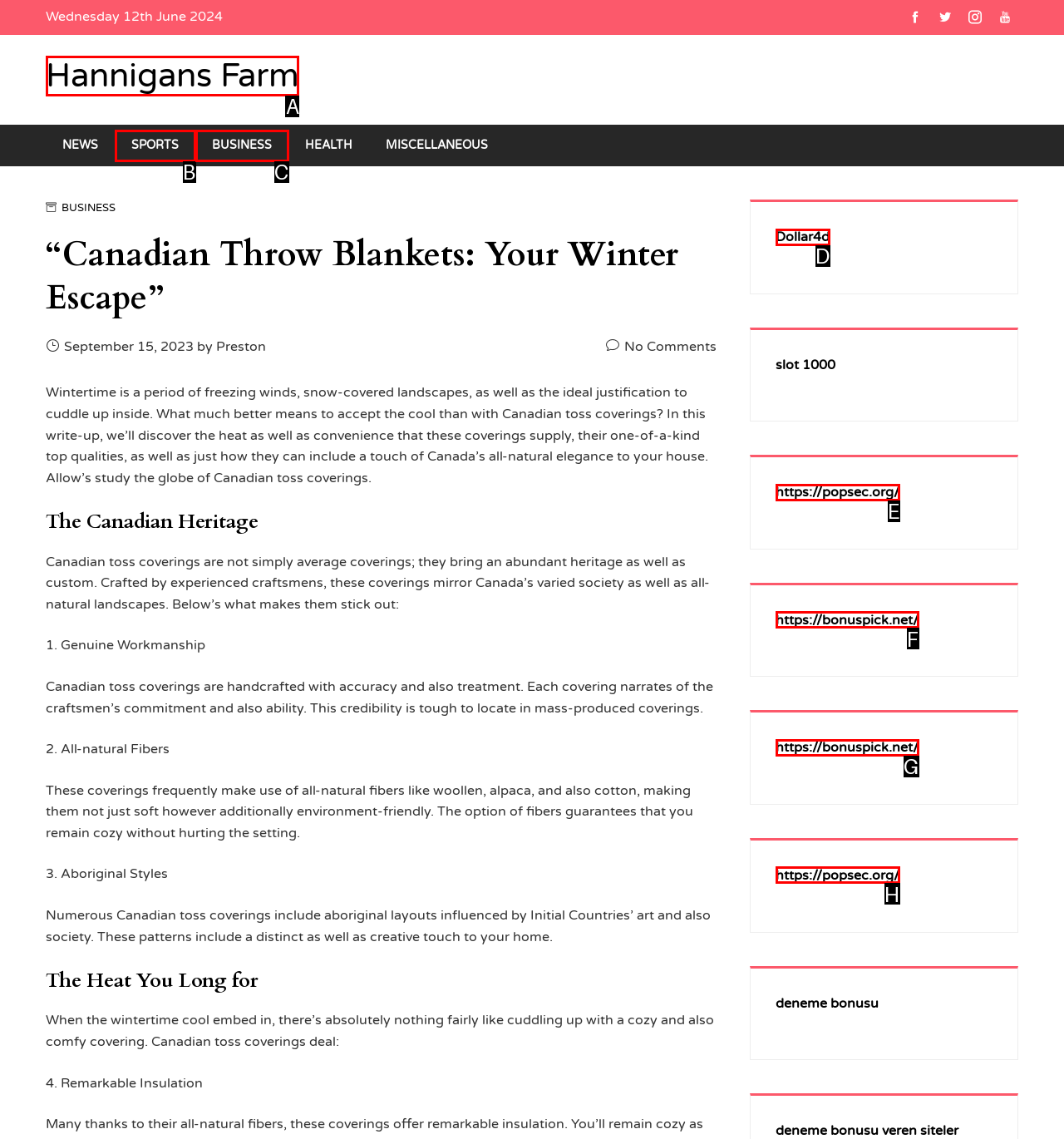What letter corresponds to the UI element to complete this task: Contact a 'Tulsa SEO' agency today
Answer directly with the letter.

None